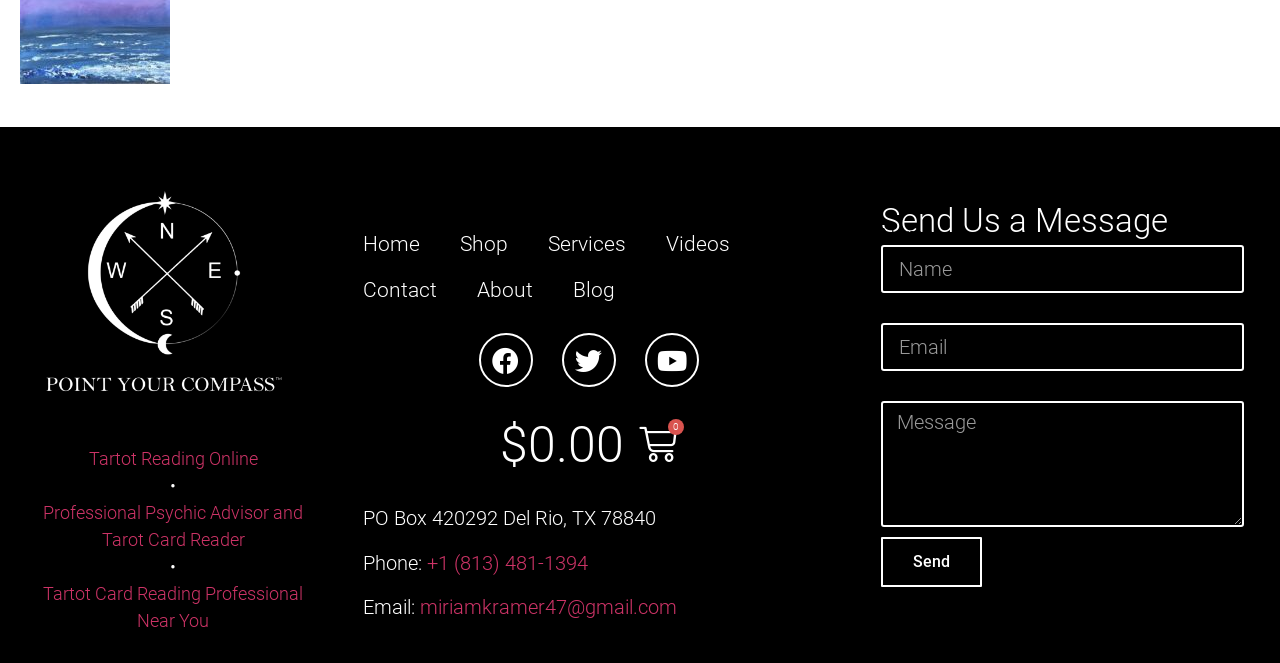What is the purpose of the form on this webpage?
Give a single word or phrase as your answer by examining the image.

Send a message